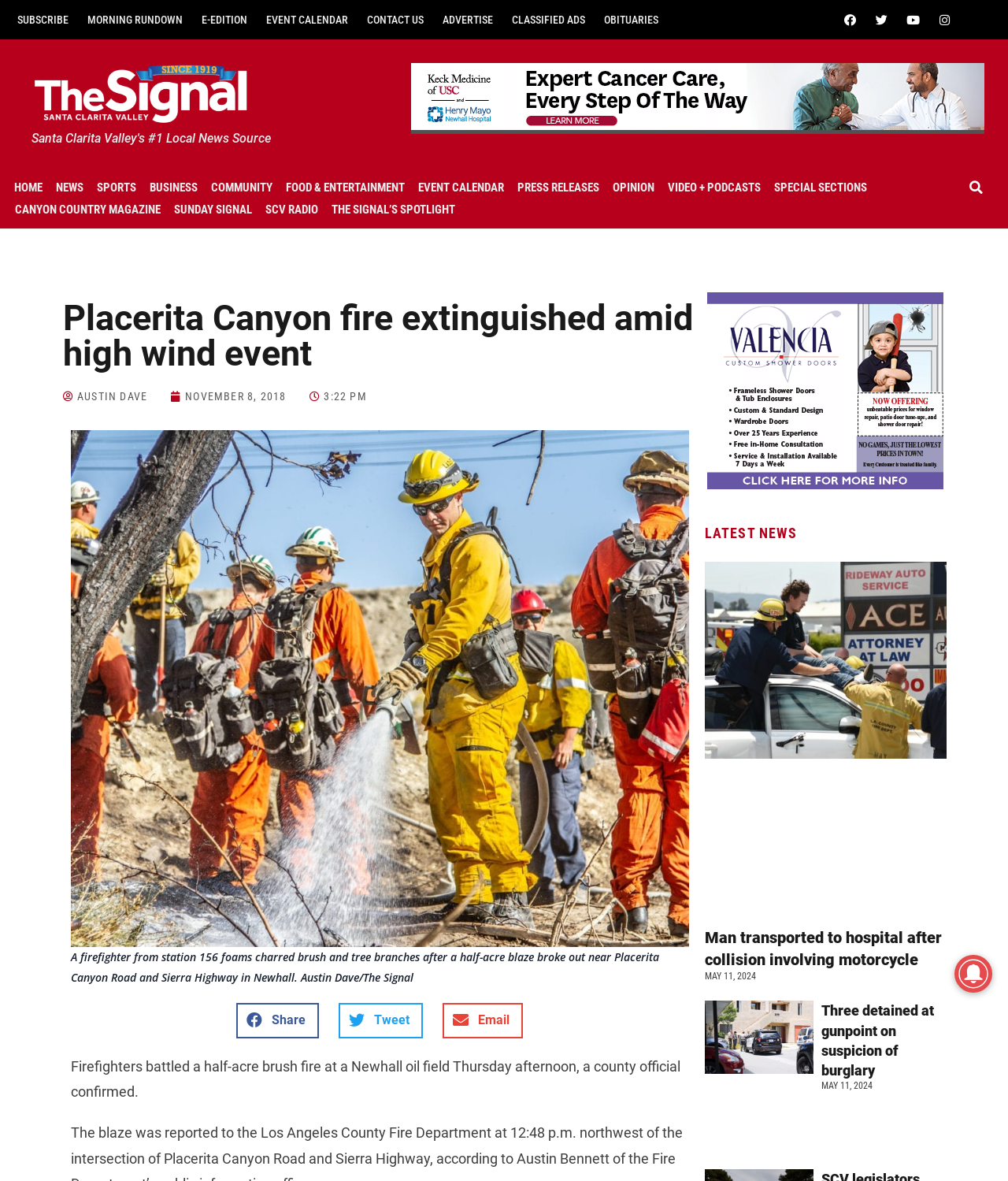Please identify the bounding box coordinates of the element's region that needs to be clicked to fulfill the following instruction: "Click on RSVP PROVIDENCE CRAWL". The bounding box coordinates should consist of four float numbers between 0 and 1, i.e., [left, top, right, bottom].

None